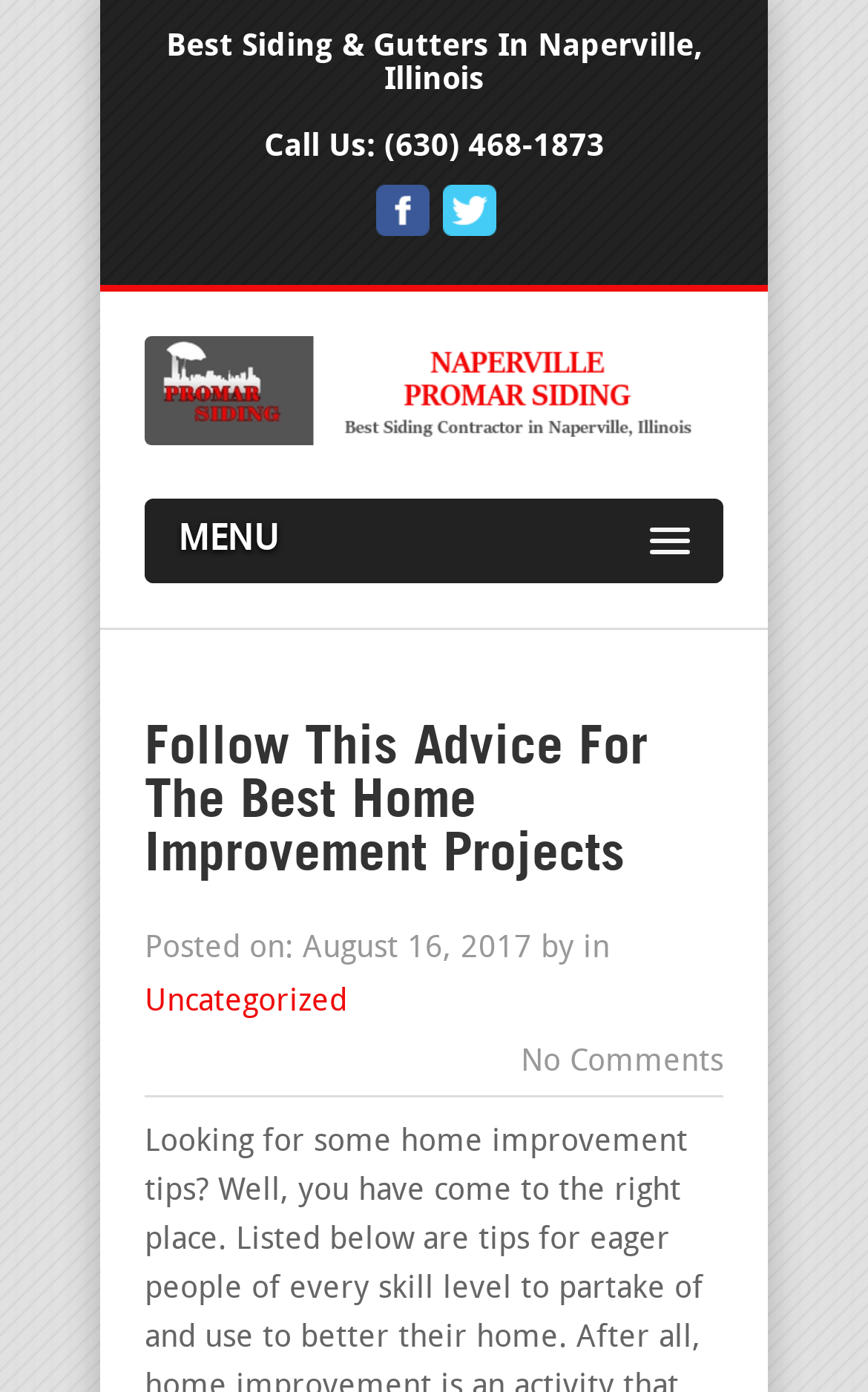Provide the bounding box coordinates of the UI element this sentence describes: "Uncategorized".

[0.167, 0.708, 0.4, 0.732]